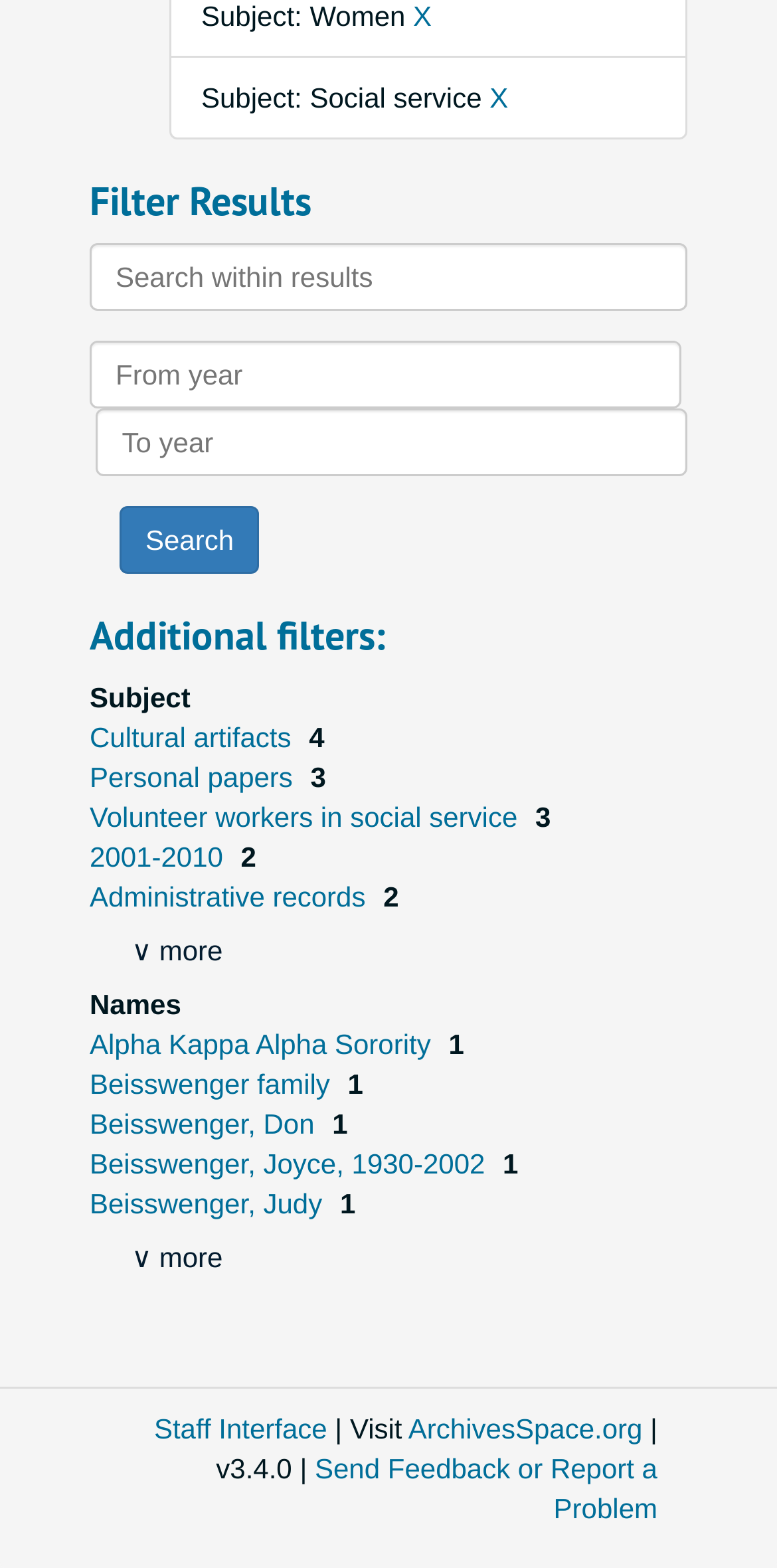What is the link at the bottom of the webpage?
Look at the image and provide a detailed response to the question.

The link at the bottom of the webpage is 'ArchivesSpace.org', which is indicated by the link element with the text 'ArchivesSpace.org'.